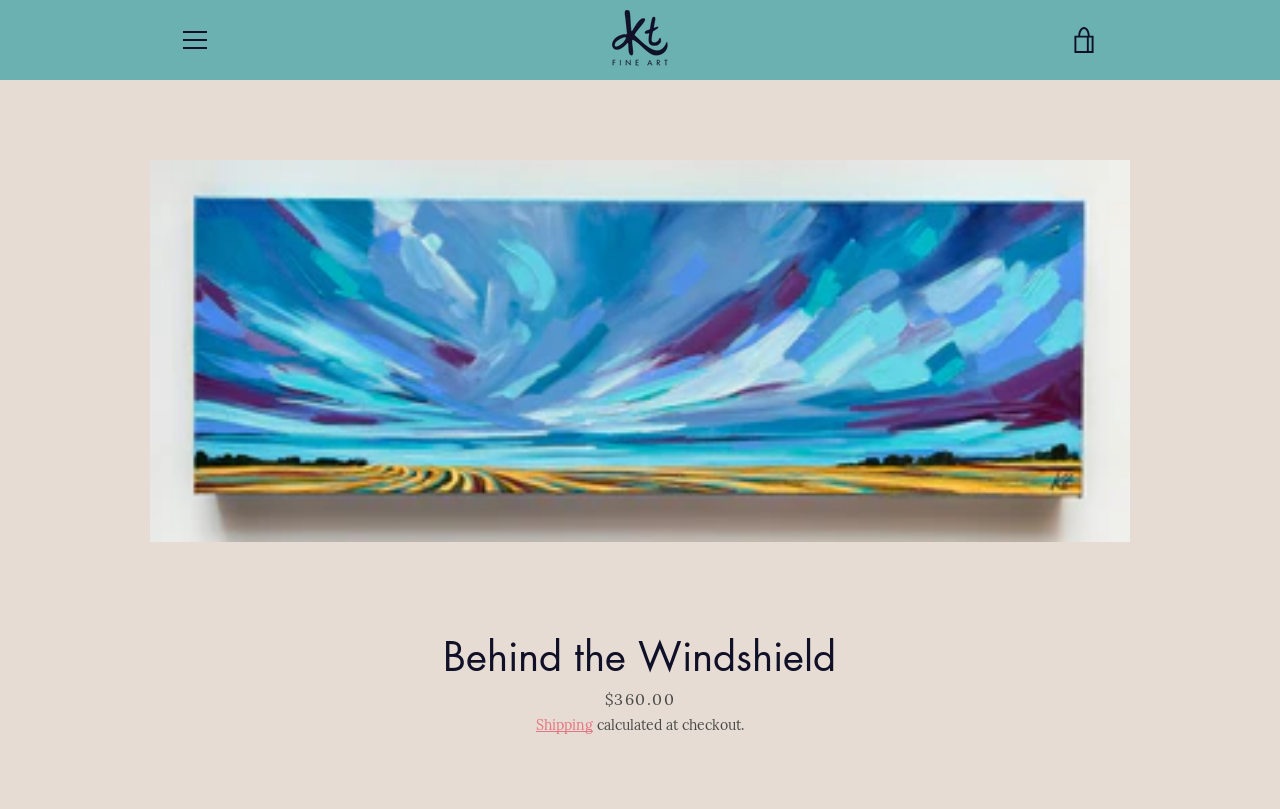Identify the bounding box coordinates of the clickable region required to complete the instruction: "Click the Facebook share button". The coordinates should be given as four float numbers within the range of 0 and 1, i.e., [left, top, right, bottom].

None